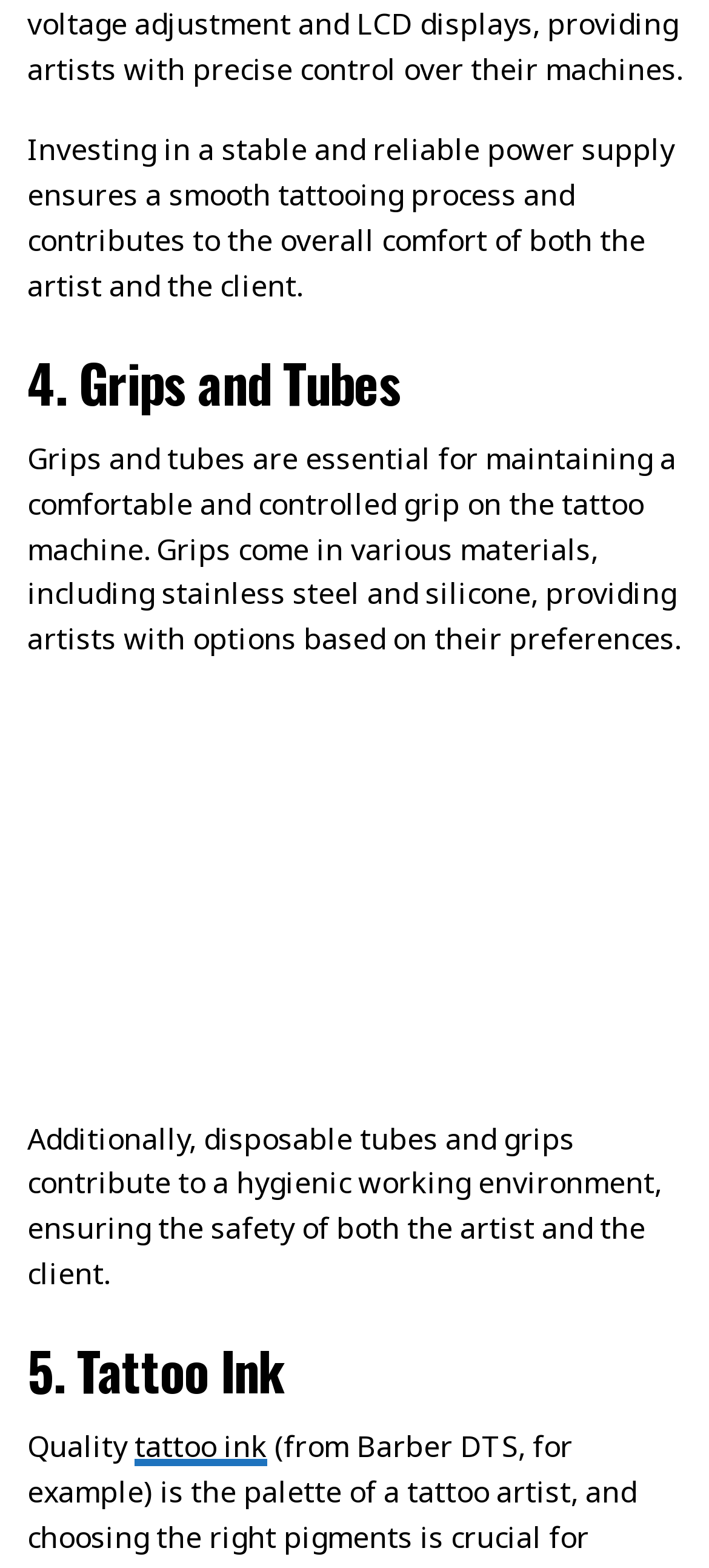What is the link related to on the webpage?
Kindly answer the question with as much detail as you can.

The link on the webpage is related to tattoo ink, suggesting that it may lead to more information or products related to tattoo ink.